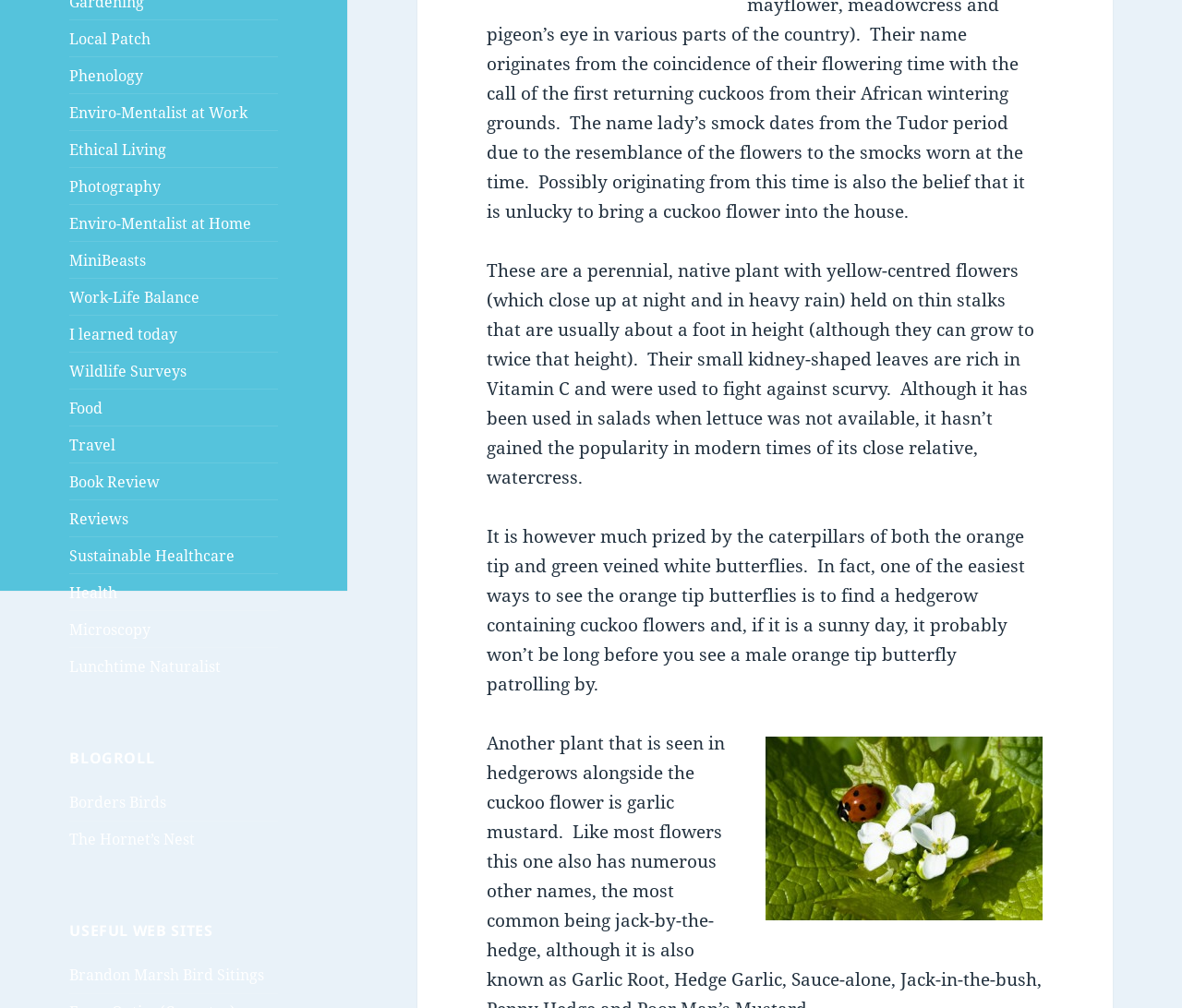Please find the bounding box coordinates in the format (top-left x, top-left y, bottom-right x, bottom-right y) for the given element description. Ensure the coordinates are floating point numbers between 0 and 1. Description: Wildlife Surveys

[0.059, 0.358, 0.158, 0.378]